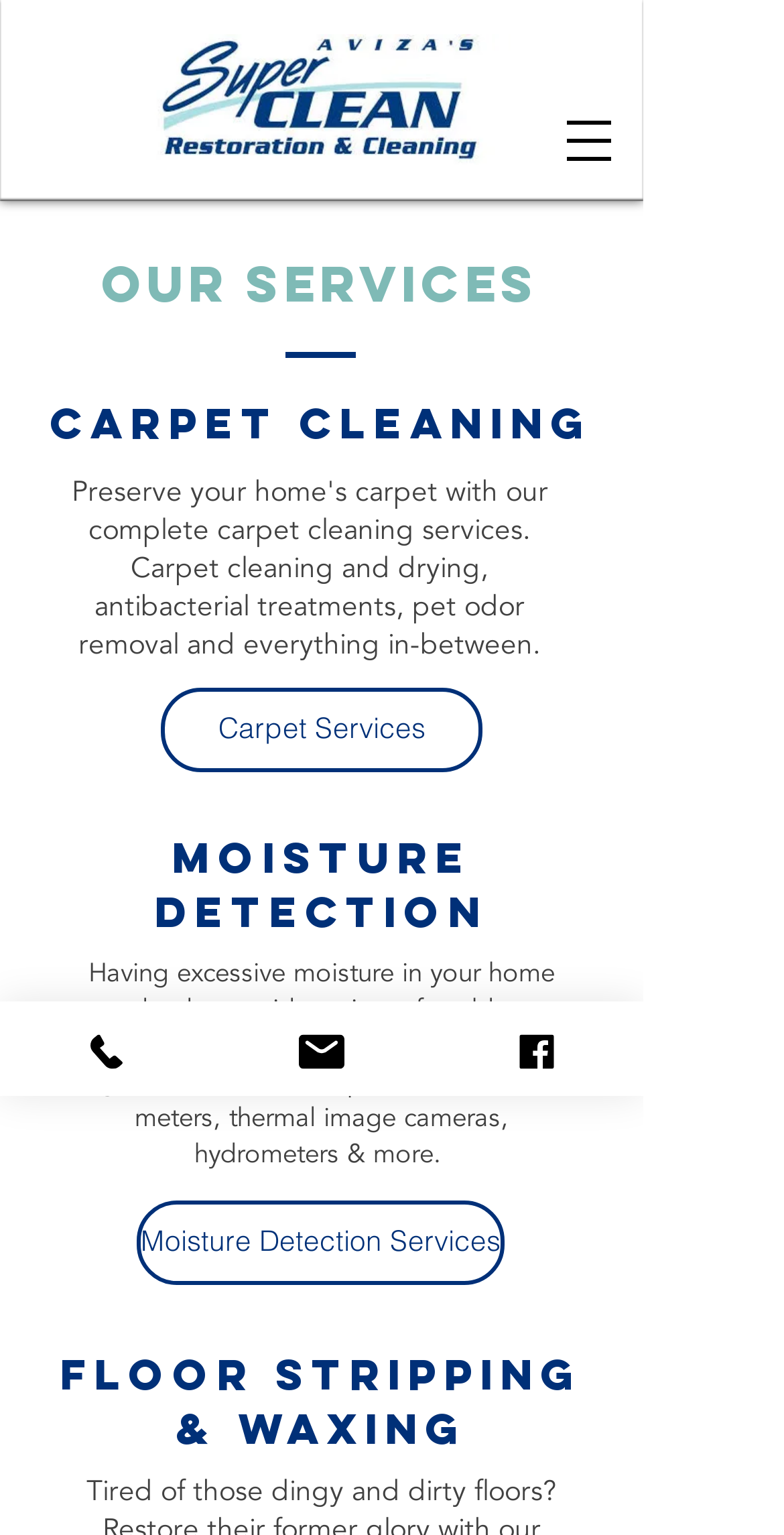Provide the bounding box coordinates of the HTML element described by the text: "Moisture Detection Services". The coordinates should be in the format [left, top, right, bottom] with values between 0 and 1.

[0.174, 0.782, 0.644, 0.837]